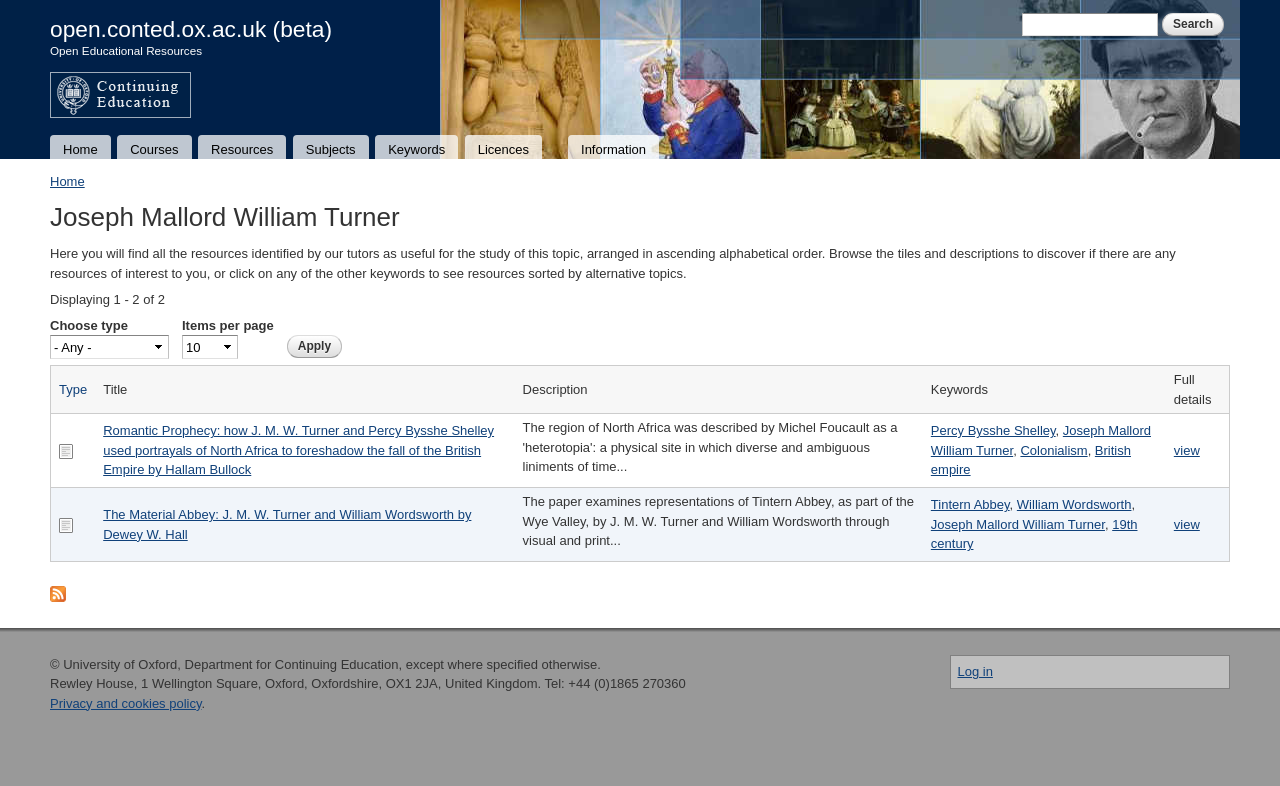Please indicate the bounding box coordinates of the element's region to be clicked to achieve the instruction: "View information about Joseph Mallord William Turner". Provide the coordinates as four float numbers between 0 and 1, i.e., [left, top, right, bottom].

[0.039, 0.251, 0.961, 0.301]